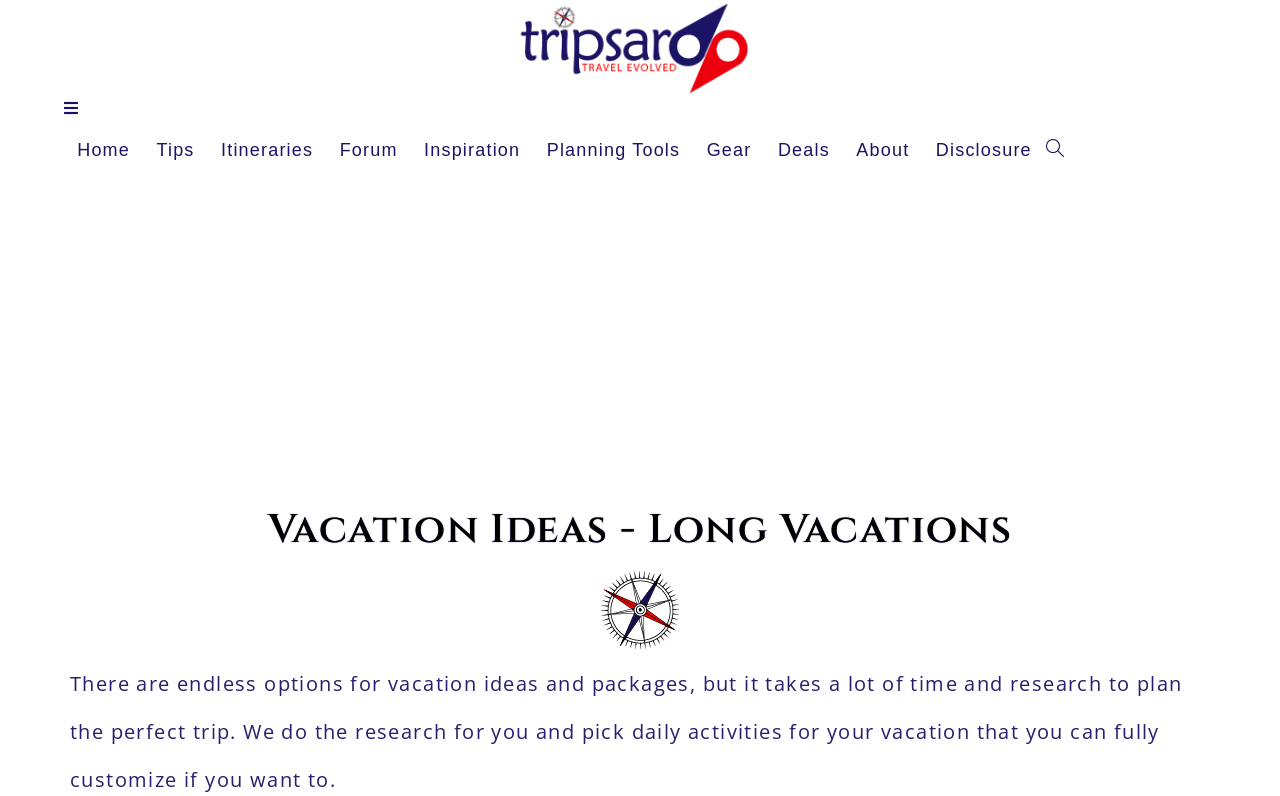Predict the bounding box of the UI element that fits this description: "alt="TripsaRoo Travel and Vacation"".

[0.345, 0.047, 0.64, 0.068]